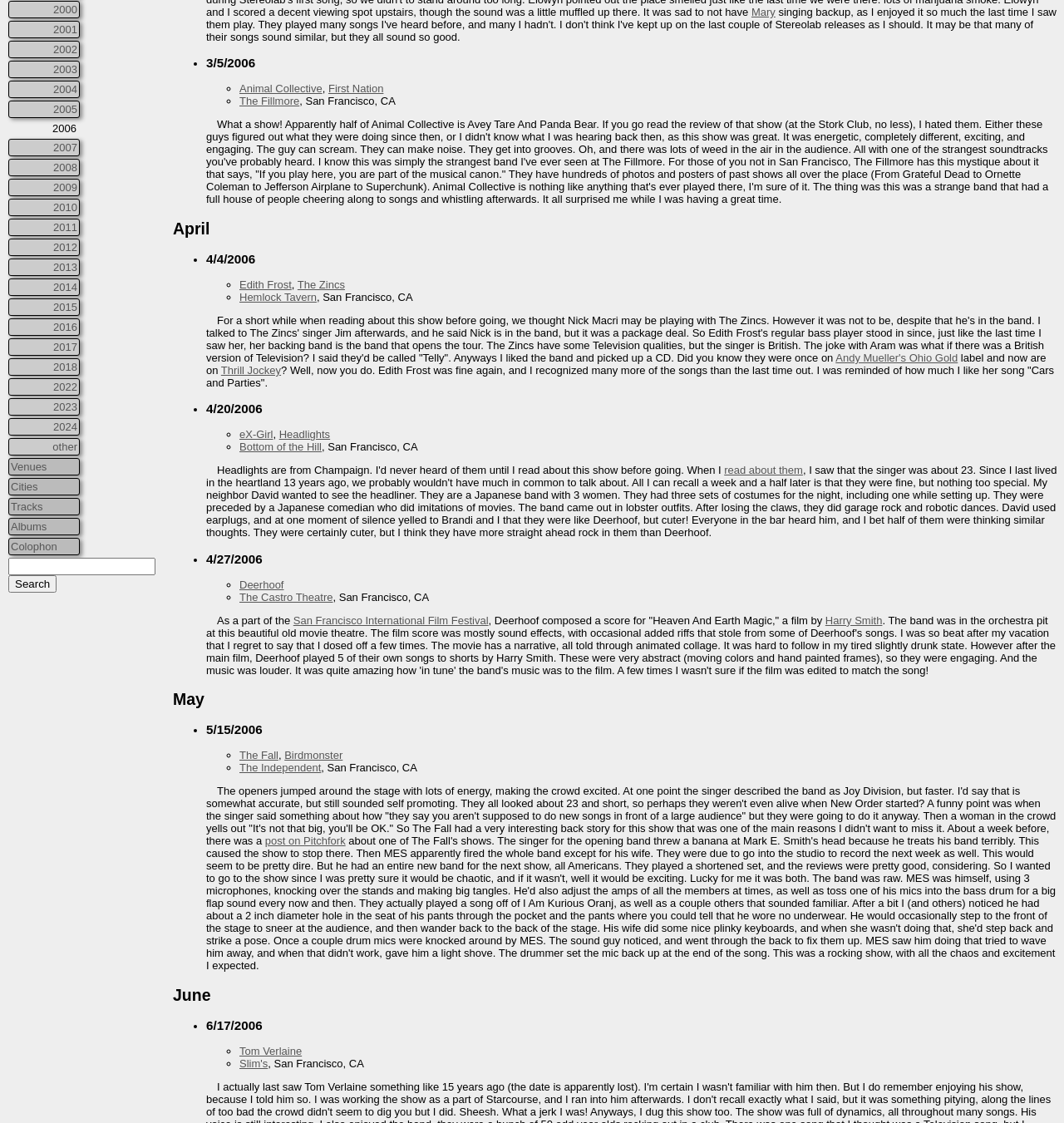Locate and provide the bounding box coordinates for the HTML element that matches this description: "Animal Collective".

[0.225, 0.074, 0.303, 0.085]